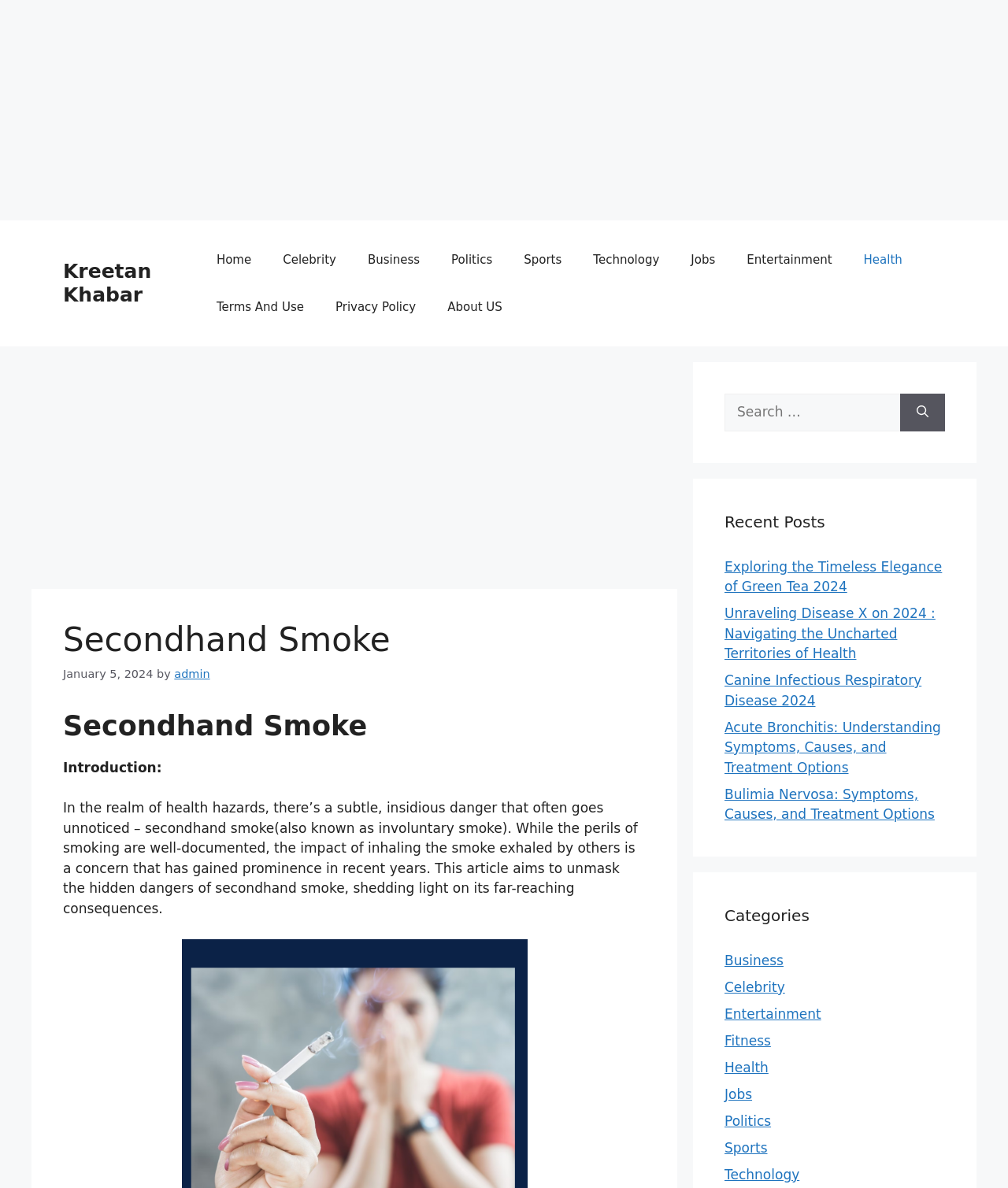Kindly determine the bounding box coordinates for the clickable area to achieve the given instruction: "Check out Movie Deals".

None